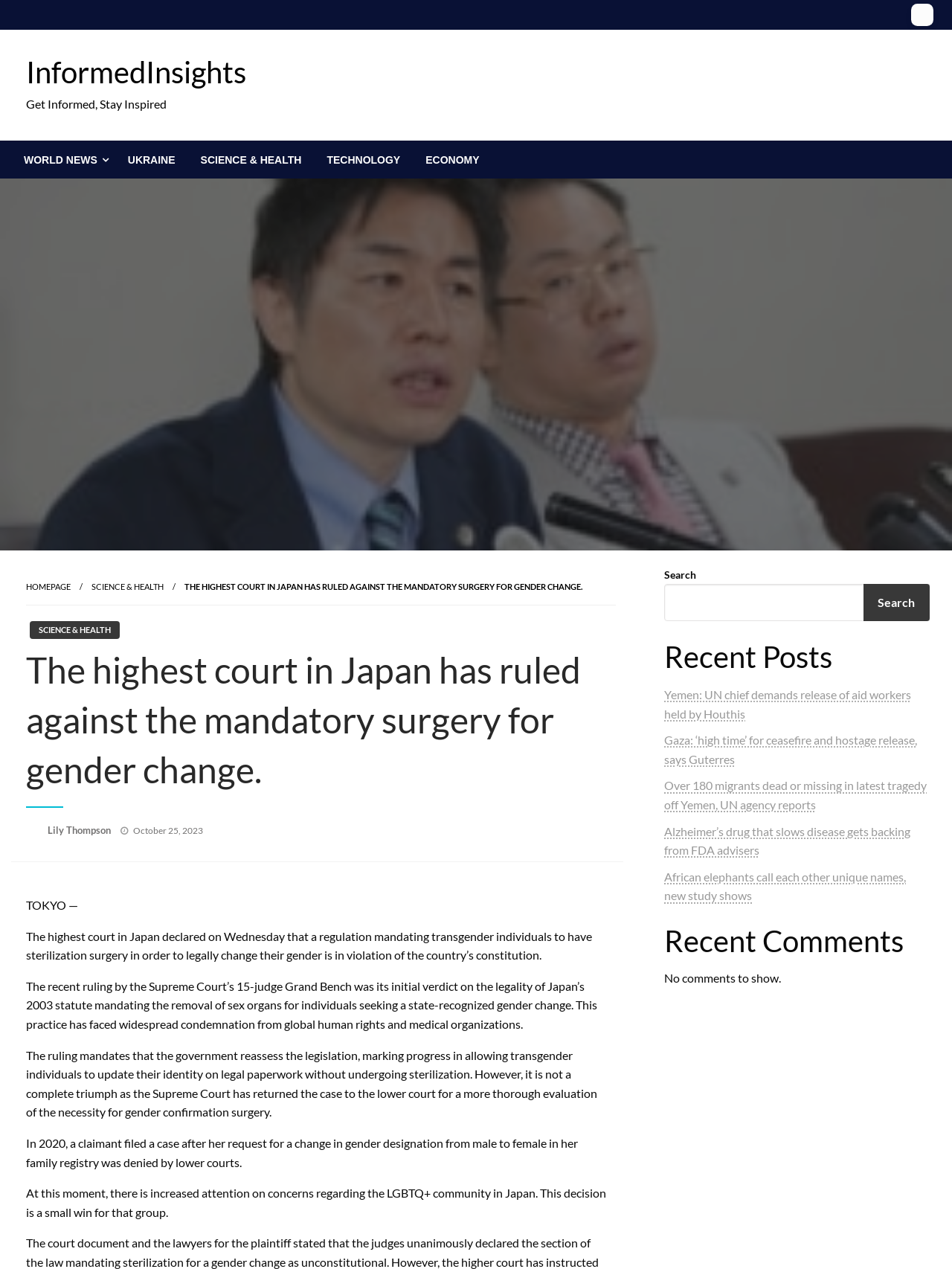Determine the bounding box coordinates for the region that must be clicked to execute the following instruction: "Check the recent posts".

[0.698, 0.501, 0.977, 0.534]